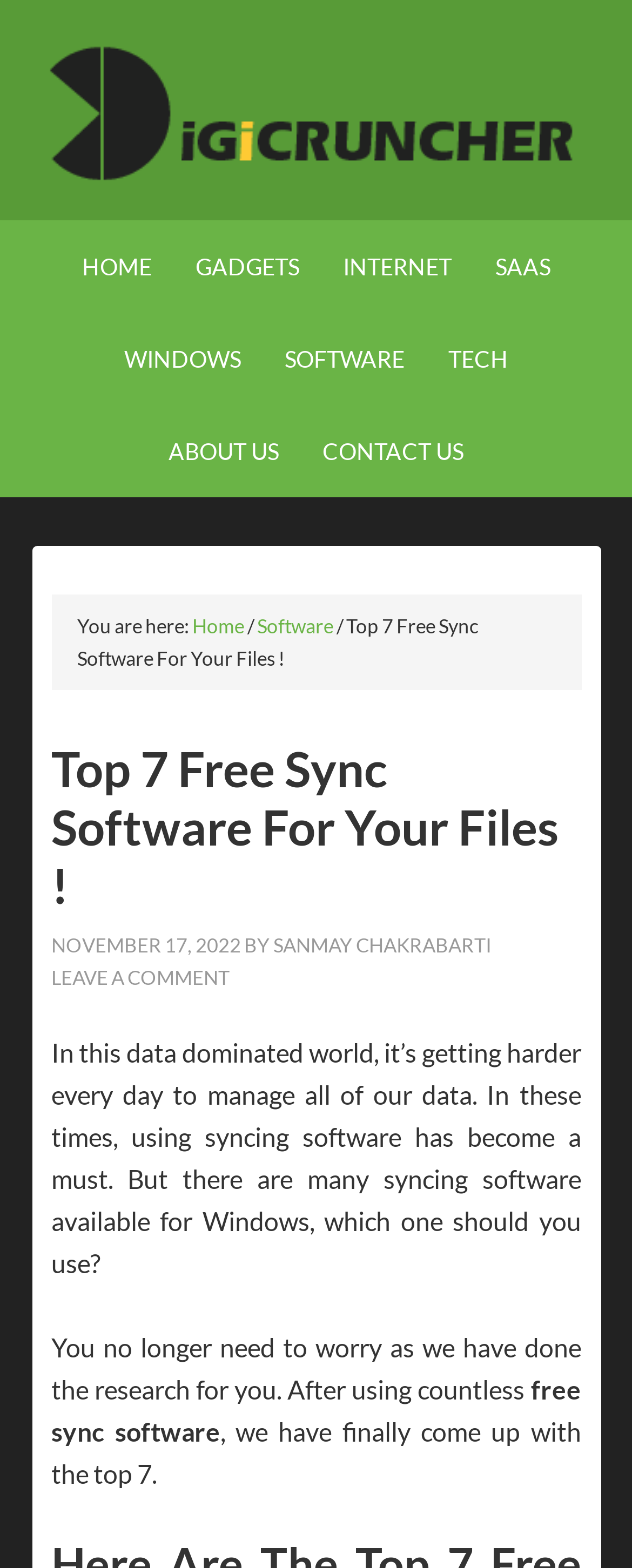Elaborate on the different components and information displayed on the webpage.

The webpage is about the top 7 free sync software for Windows, as indicated by the title "Top 7 Free Sync Software For Your Files!" at the top of the page. 

At the top left corner, there is a link to "DIGICRUNCHER". Below it, there is a navigation menu with 7 links: "HOME", "GADGETS", "INTERNET", "SAAS", "WINDOWS", "SOFTWARE", and "TECH", which are evenly spaced and take up the entire width of the page. 

Below the navigation menu, there are two rows of links. The first row has "ABOUT US" and "CONTACT US" links, while the second row has a breadcrumb trail with links to "Home", "Software", and the current page, separated by slash symbols. 

The main content of the page starts with a heading that repeats the title, followed by the date "NOVEMBER 17, 2022" and the author's name "SANMAY CHAKRABARTI". There is also a link to "LEAVE A COMMENT" at the top right corner. 

The article begins with a paragraph discussing the importance of syncing software in today's data-dominated world. It then introduces the purpose of the article, which is to provide a list of the top 7 free sync software for Windows, after researching and testing countless options.